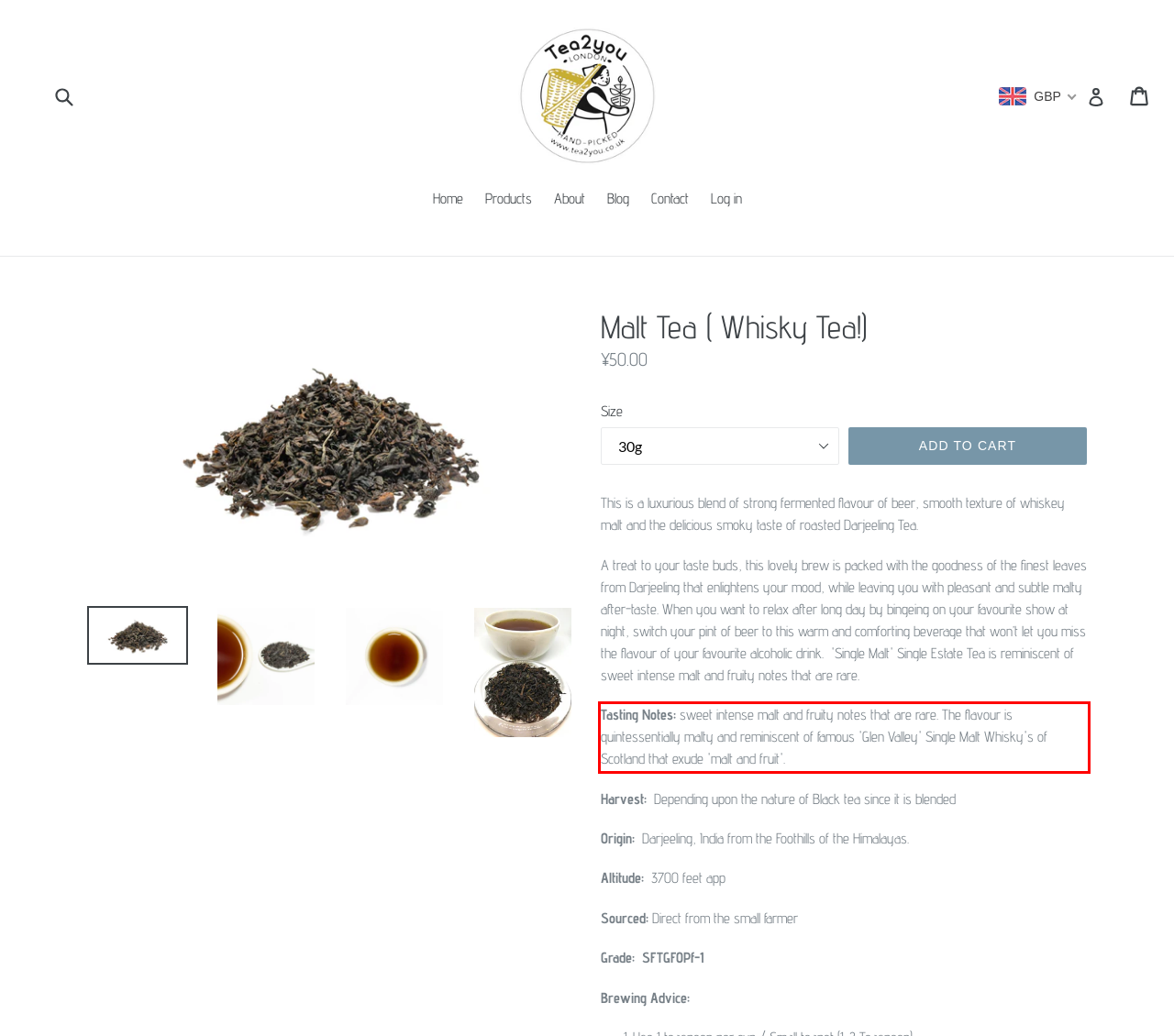Perform OCR on the text inside the red-bordered box in the provided screenshot and output the content.

Tasting Notes: sweet intense malt and fruity notes that are rare. The flavour is quintessentially malty and reminiscent of famous 'Glen Valley' Single Malt Whisky's of Scotland that exude 'malt and fruit'.